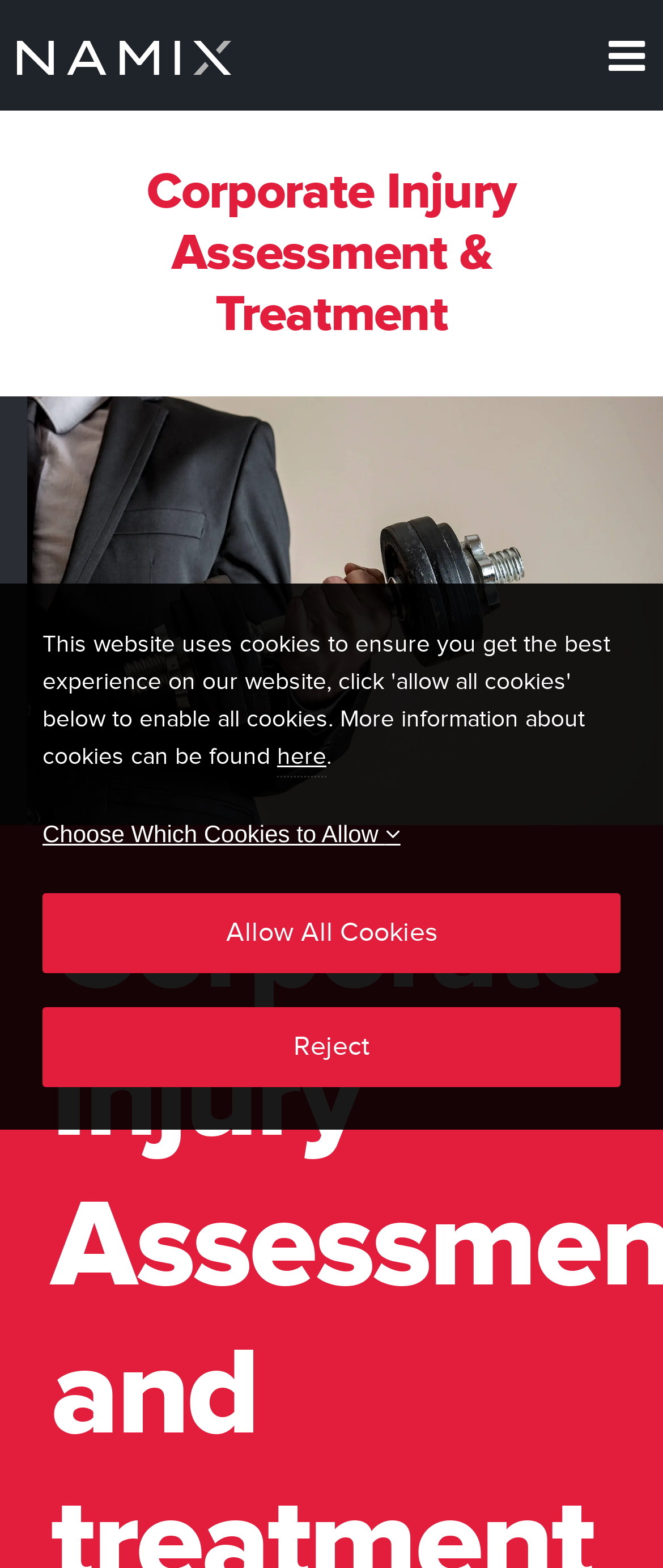Examine the screenshot and answer the question in as much detail as possible: What is the main topic of the webpage?

The main topic of the webpage is corporate injury assessment and treatment, as indicated by the page title and the content of the webpage.